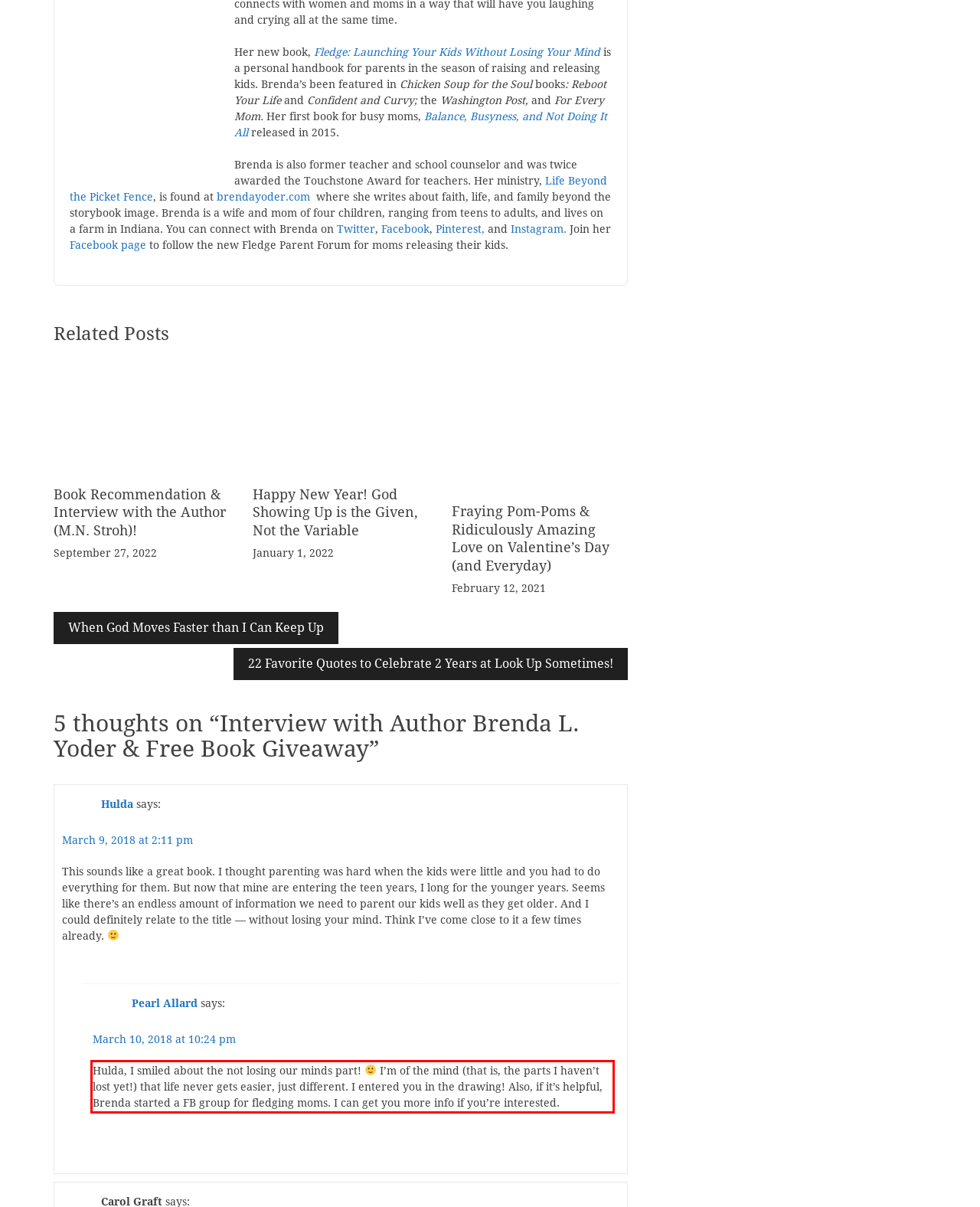There is a UI element on the webpage screenshot marked by a red bounding box. Extract and generate the text content from within this red box.

Hulda, I smiled about the not losing our minds part! I’m of the mind (that is, the parts I haven’t lost yet!) that life never gets easier, just different. I entered you in the drawing! Also, if it’s helpful, Brenda started a FB group for fledging moms. I can get you more info if you’re interested.